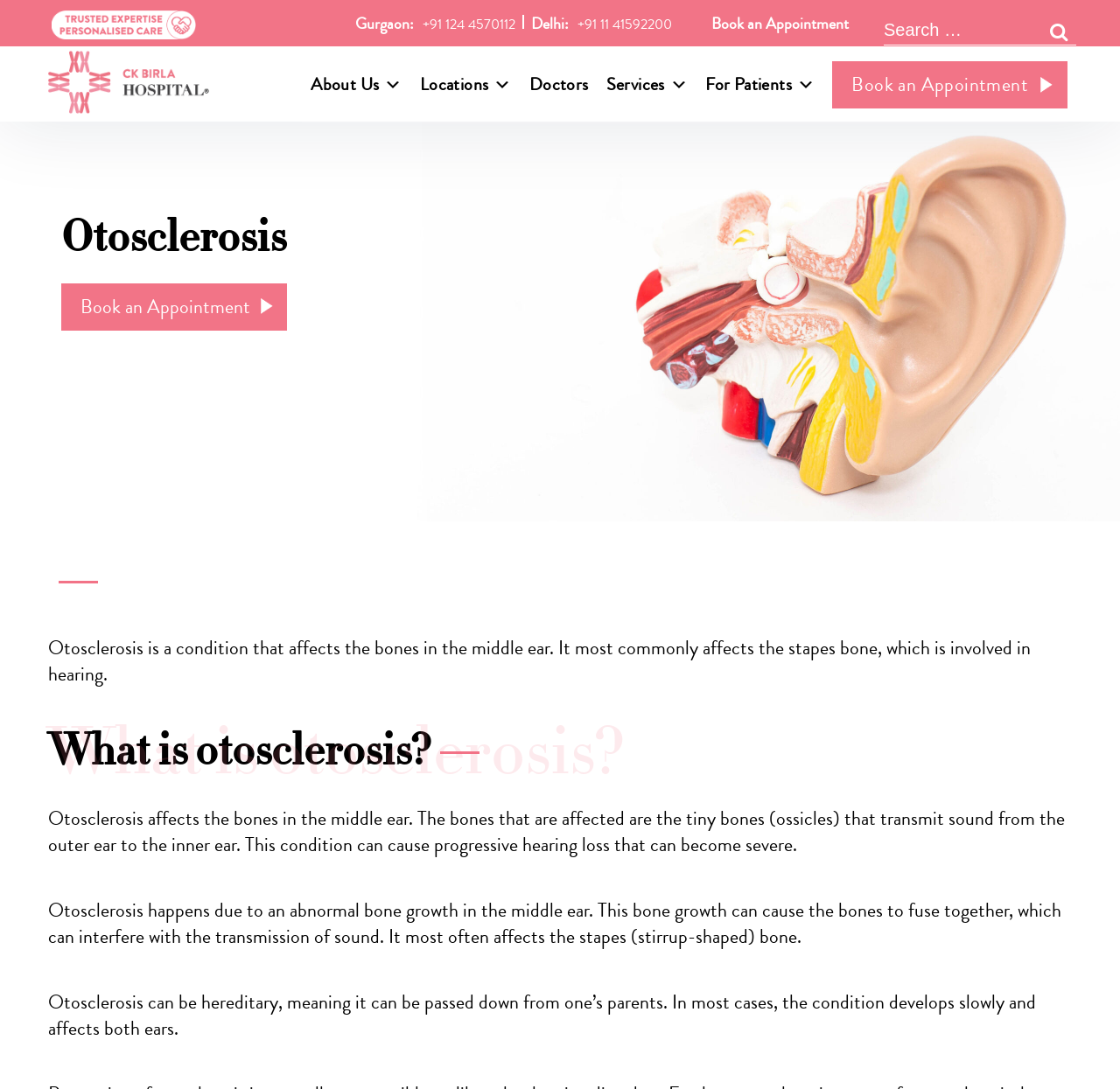Please identify the bounding box coordinates of the area I need to click to accomplish the following instruction: "Search for something".

[0.789, 0.017, 0.961, 0.041]